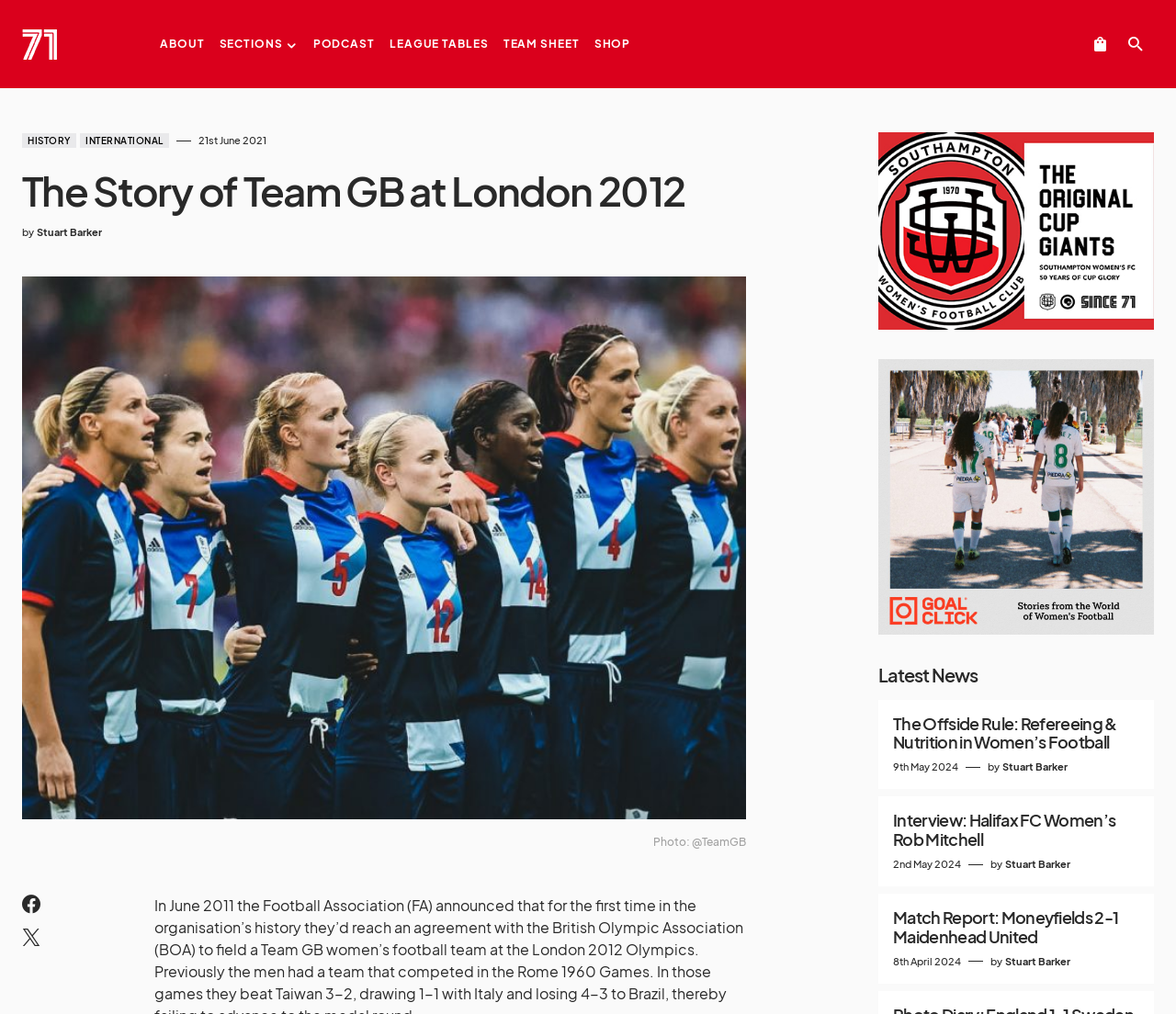Given the content of the image, can you provide a detailed answer to the question?
What is the date of the latest news article?

The date of the latest news article can be found in the text '9th May 2024' located below the heading 'The Offside Rule: Refereeing & Nutrition in Women’s Football'.